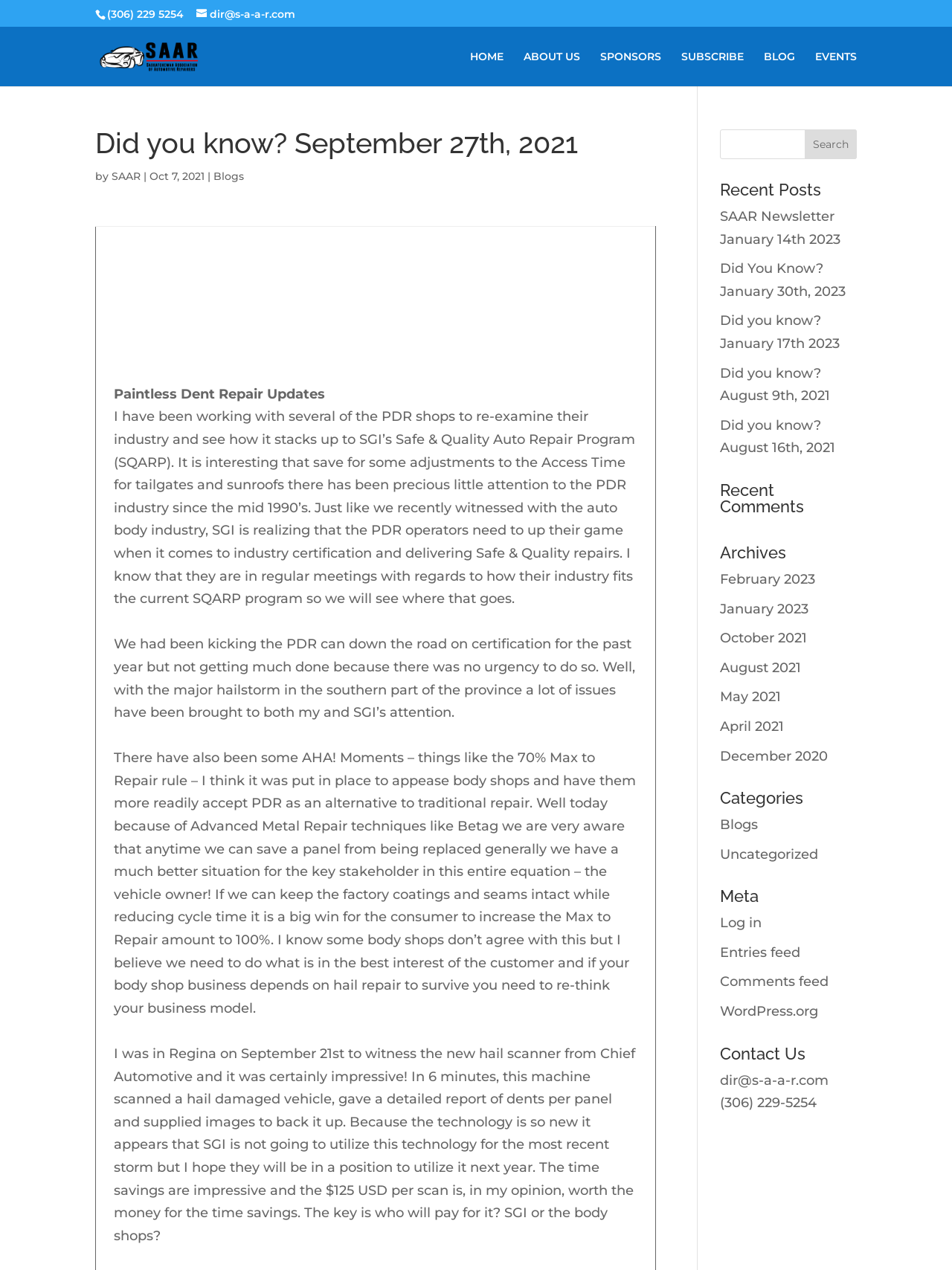What is the name of the organization mentioned in the blog post?
Answer the question with as much detail as you can, using the image as a reference.

The name of the organization mentioned in the blog post is SGI, which stands for Saskatchewan Government Insurance. This organization is mentioned in the context of its Safe & Quality Auto Repair Program (SQARP) and its relation to the paintless dent repair industry.